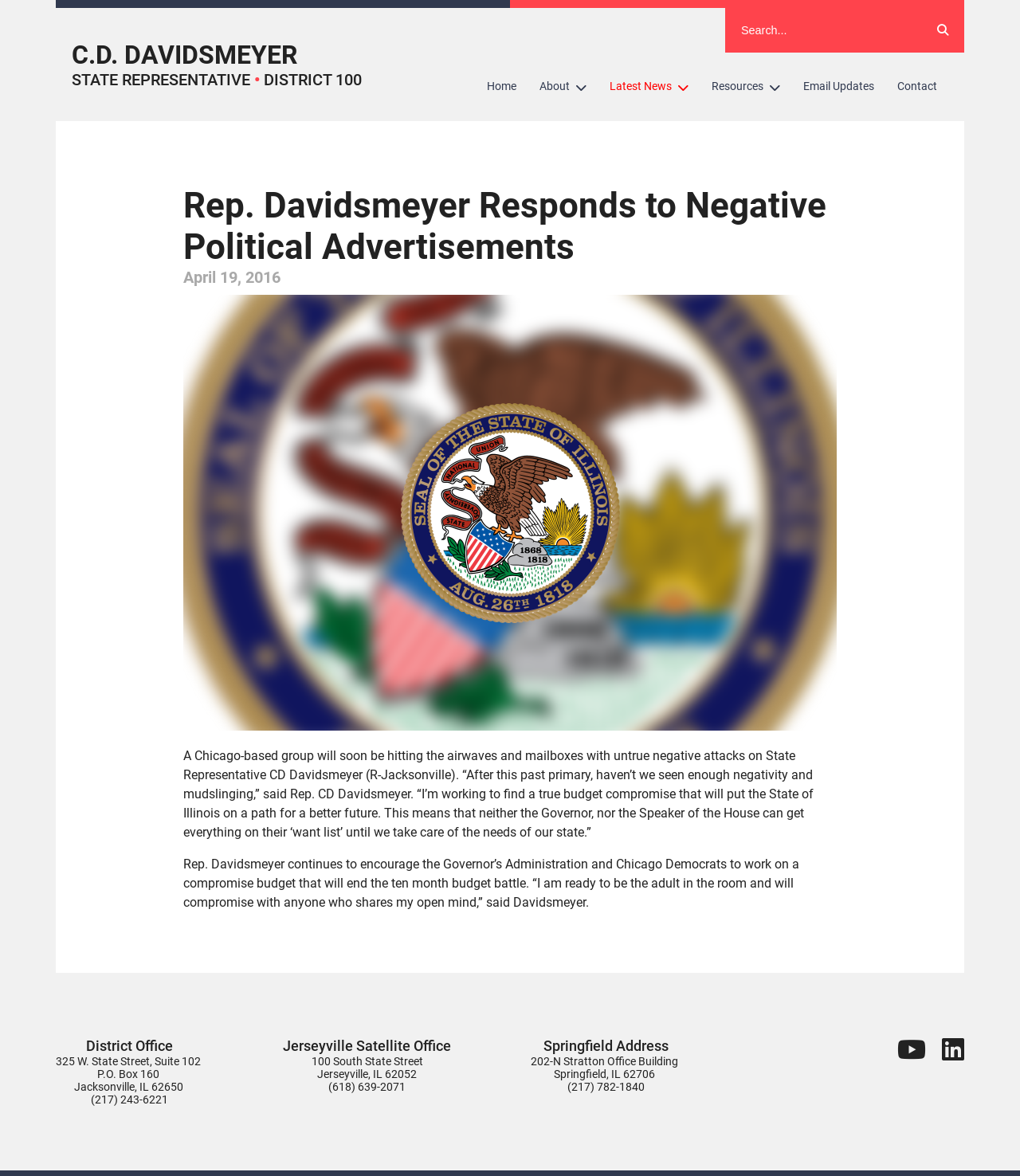Predict the bounding box coordinates of the UI element that matches this description: "Email Updates". The coordinates should be in the format [left, top, right, bottom] with each value between 0 and 1.

[0.776, 0.058, 0.868, 0.089]